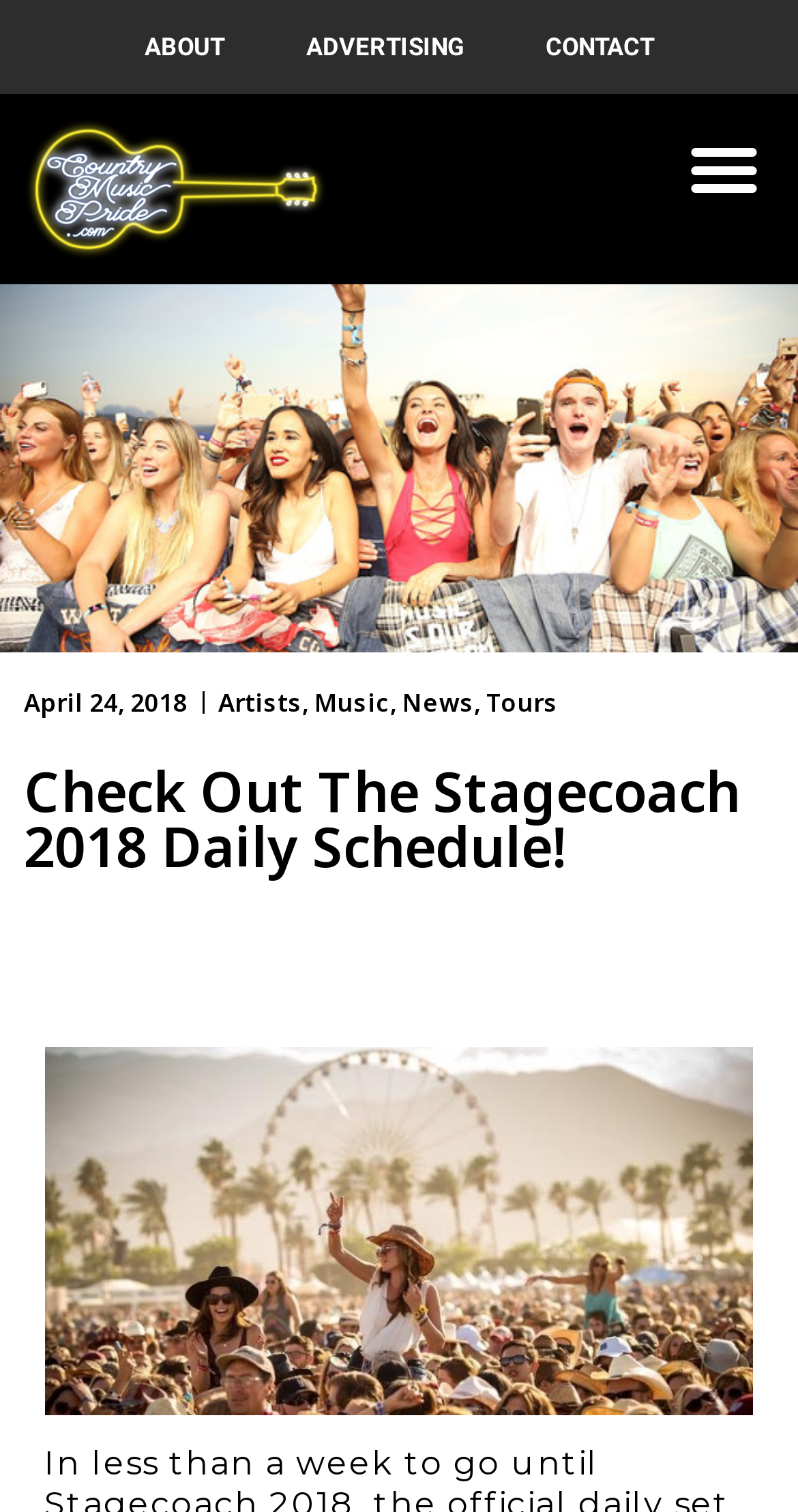What are the categories of content on the webpage?
Please provide a comprehensive answer based on the information in the image.

The categories of content on the webpage can be found in the links below the date of the festival. These links are 'Artists', 'Music', 'News', and 'Tours', which are separated by commas.